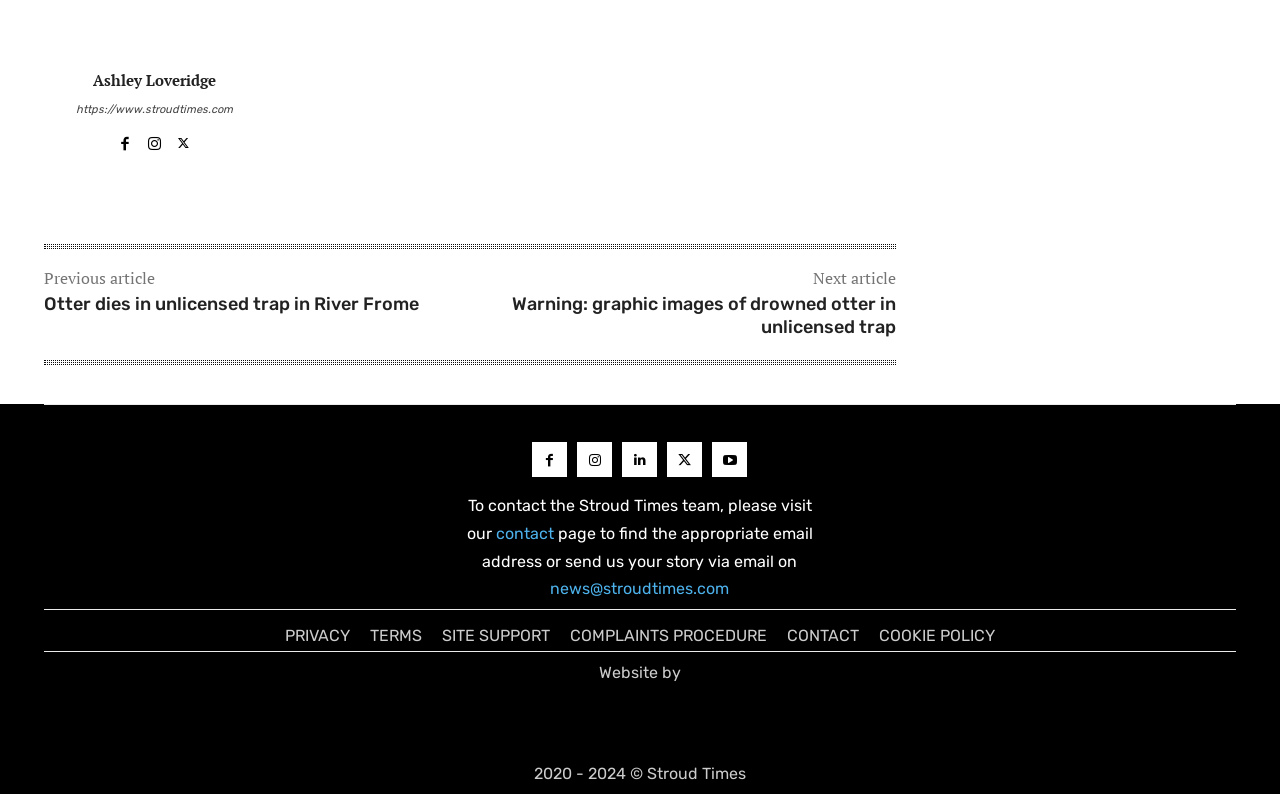Provide a thorough and detailed response to the question by examining the image: 
What is the copyright year of the website?

I found a static text element with the text '2020 - 2024 © Stroud Times' at coordinates [0.417, 0.962, 0.583, 0.986], which suggests that the copyright year of the website is 2020-2024.